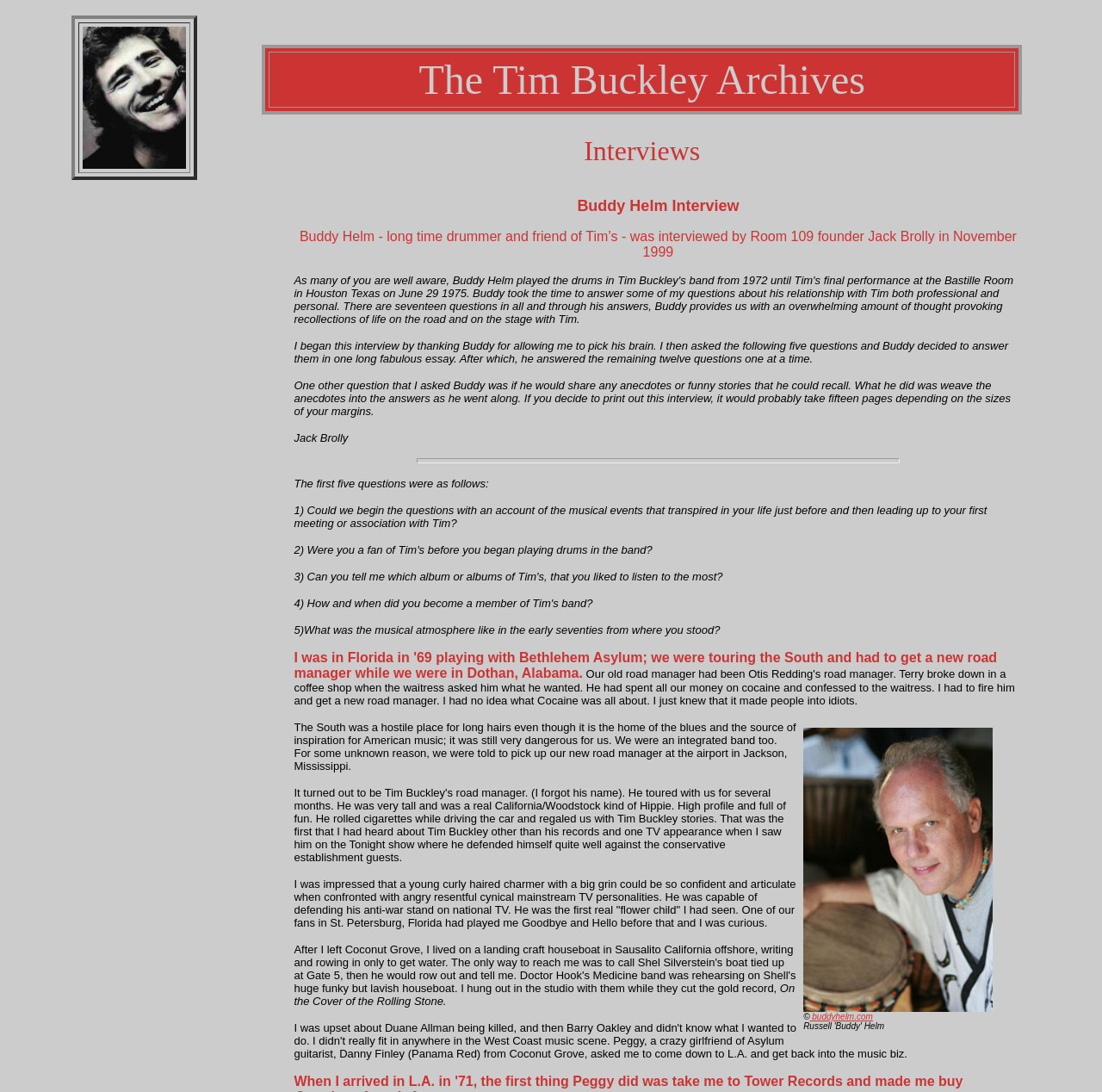What is the orientation of the separator?
Using the picture, provide a one-word or short phrase answer.

Horizontal